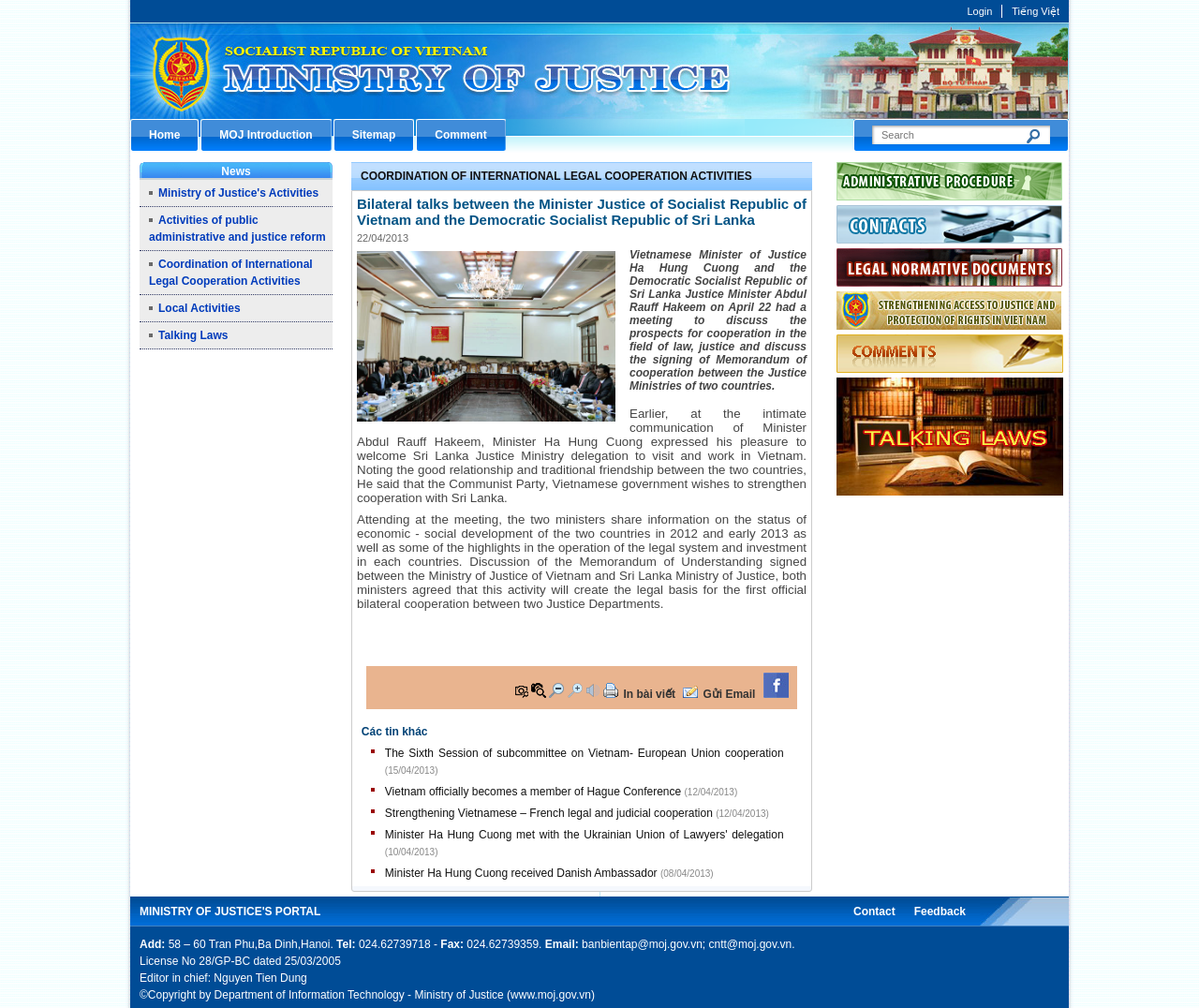What is the purpose of the search textbox?
Please provide a comprehensive answer based on the details in the screenshot.

The search textbox is a common UI element found on websites, and its purpose is to allow users to search for specific content within the website.